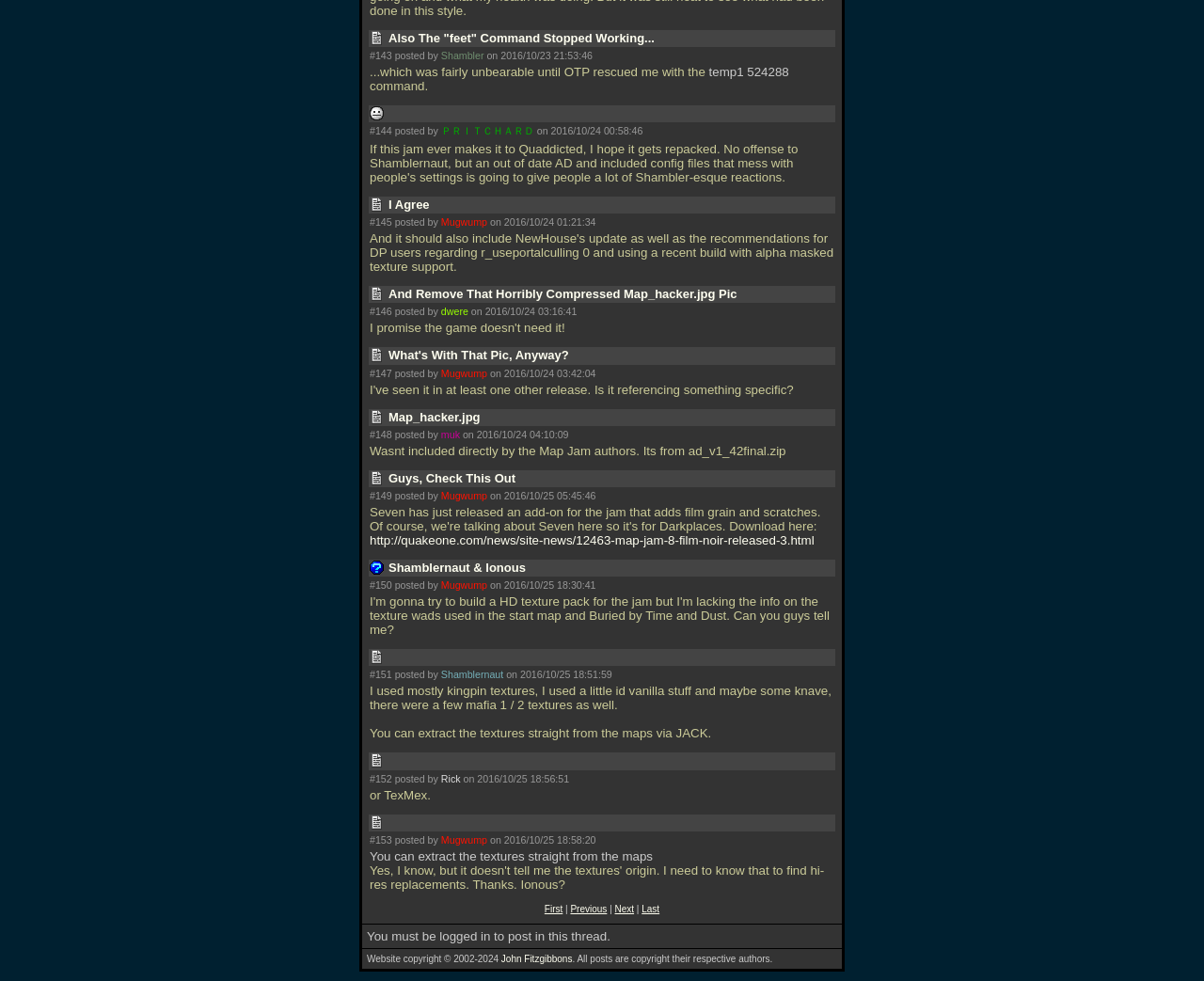Using the description: "Mugwump", identify the bounding box of the corresponding UI element in the screenshot.

[0.366, 0.591, 0.405, 0.602]